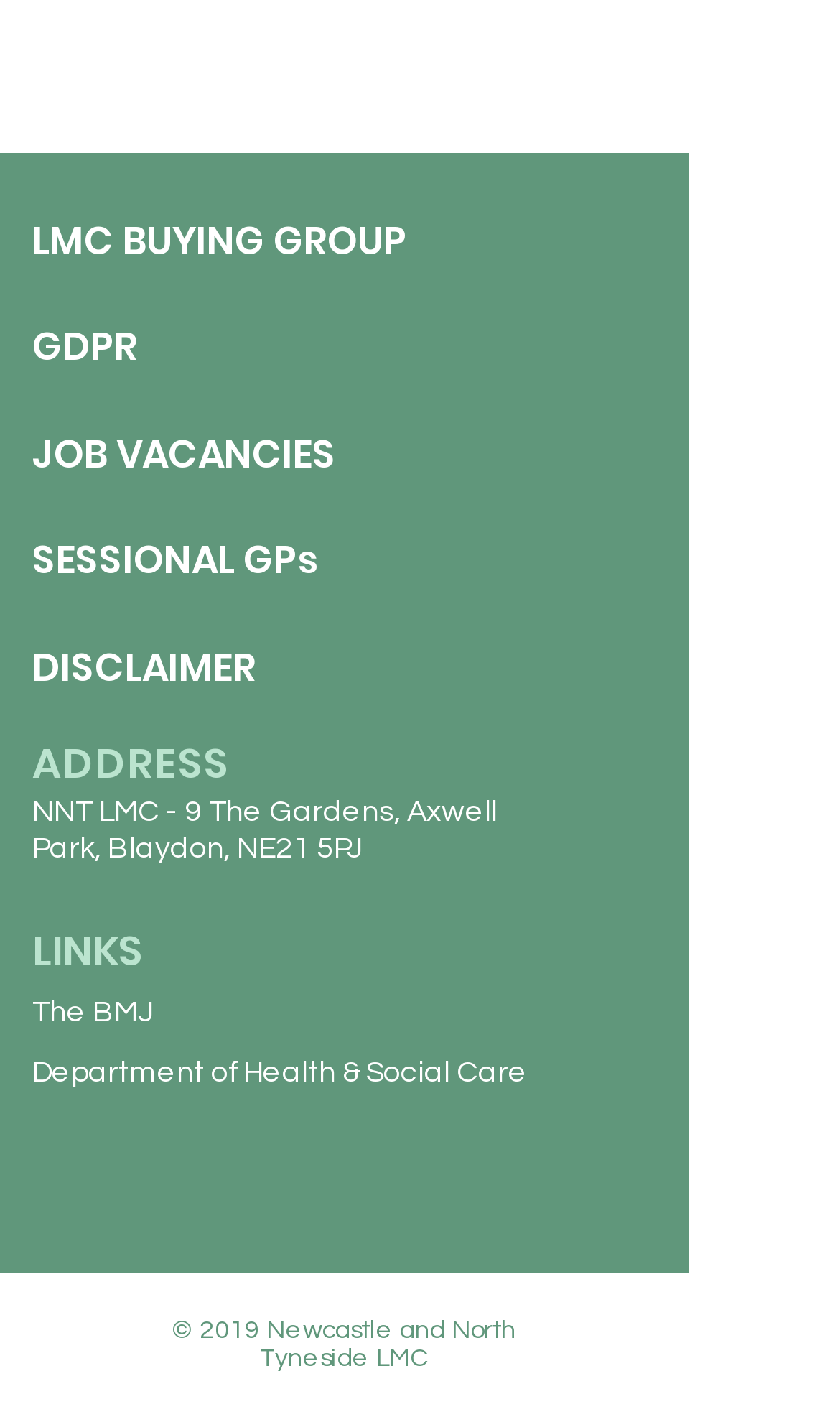Please indicate the bounding box coordinates of the element's region to be clicked to achieve the instruction: "Click LMC BUYING GROUP". Provide the coordinates as four float numbers between 0 and 1, i.e., [left, top, right, bottom].

[0.038, 0.138, 0.551, 0.202]